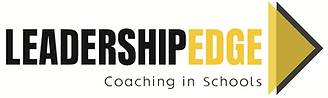Can you give a comprehensive explanation to the question given the content of the image?
What is the focus of the organization?

The tagline 'Coaching in Schools' beneath the main title suggests that the organization's primary focus is on developing leadership skills within the educational sector.